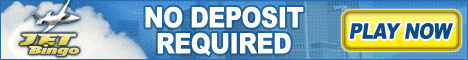What is the color of the 'PLAY NOW' button?
Please provide a detailed and comprehensive answer to the question.

The caption states that the 'PLAY NOW' button is bold and yellow, which is an eye-catching design element to encourage immediate engagement.